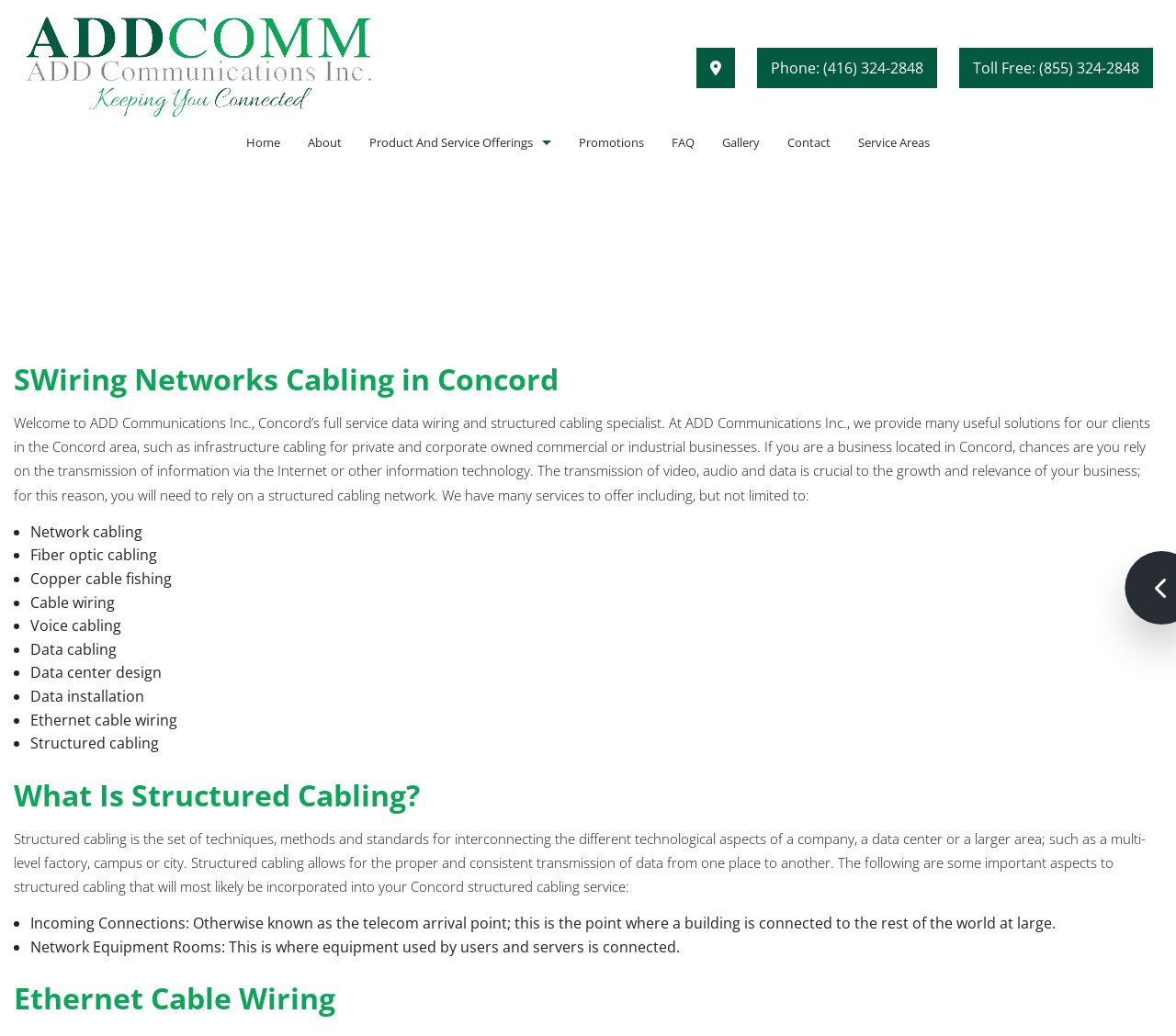How many types of cabling services are listed?
Respond with a short answer, either a single word or a phrase, based on the image.

13